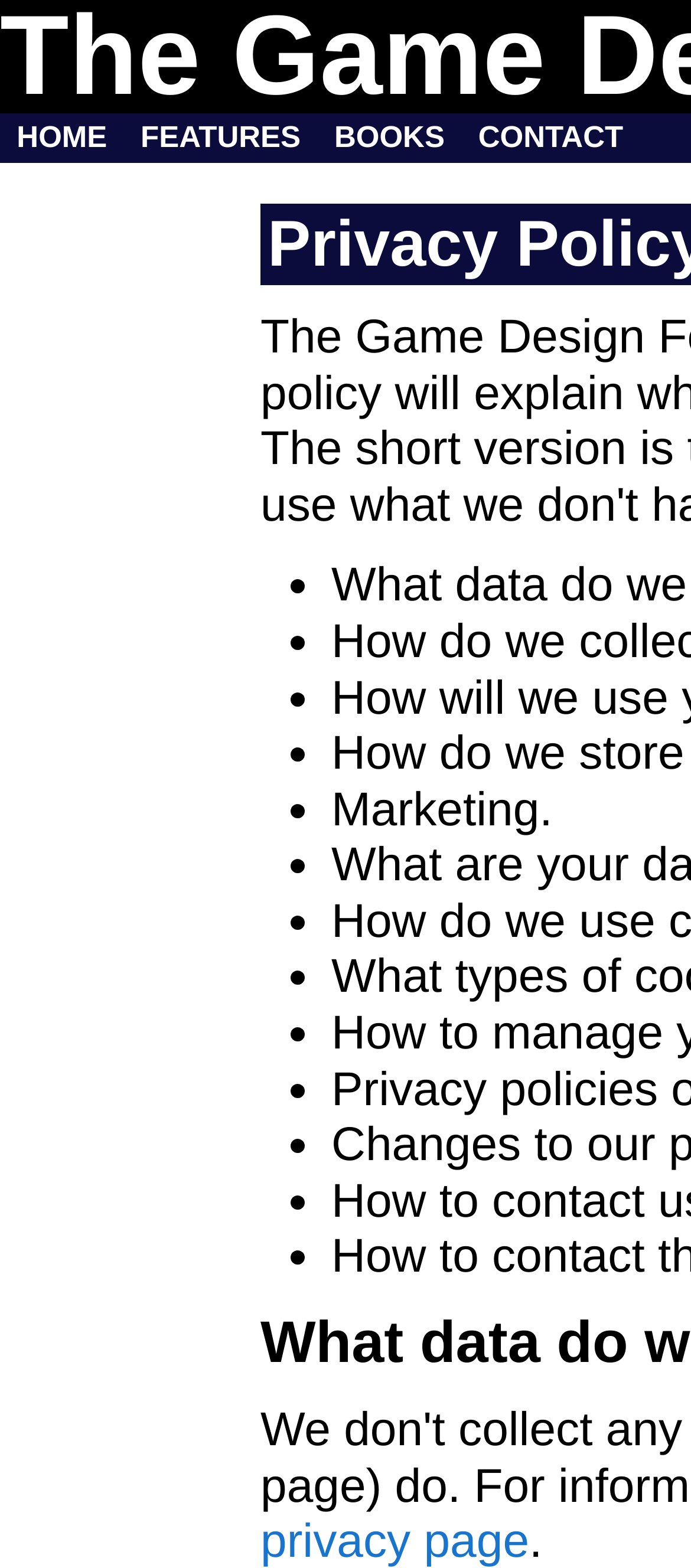Explain the webpage in detail.

This webpage is about a company's Privacy Policy. At the top, there are four links: "HOME", "FEATURES", "BOOKS", and "CONTACT", aligned horizontally from left to right. 

Below the links, there is a list of bullet points, with nine items, each marked with a "•" symbol. The list starts from the middle of the page and extends downwards. The text corresponding to each bullet point is not provided, but it seems to be related to marketing, as the last visible text is "Marketing.".

At the very bottom of the page, there is a single period (.) located almost at the bottom right corner of the page.